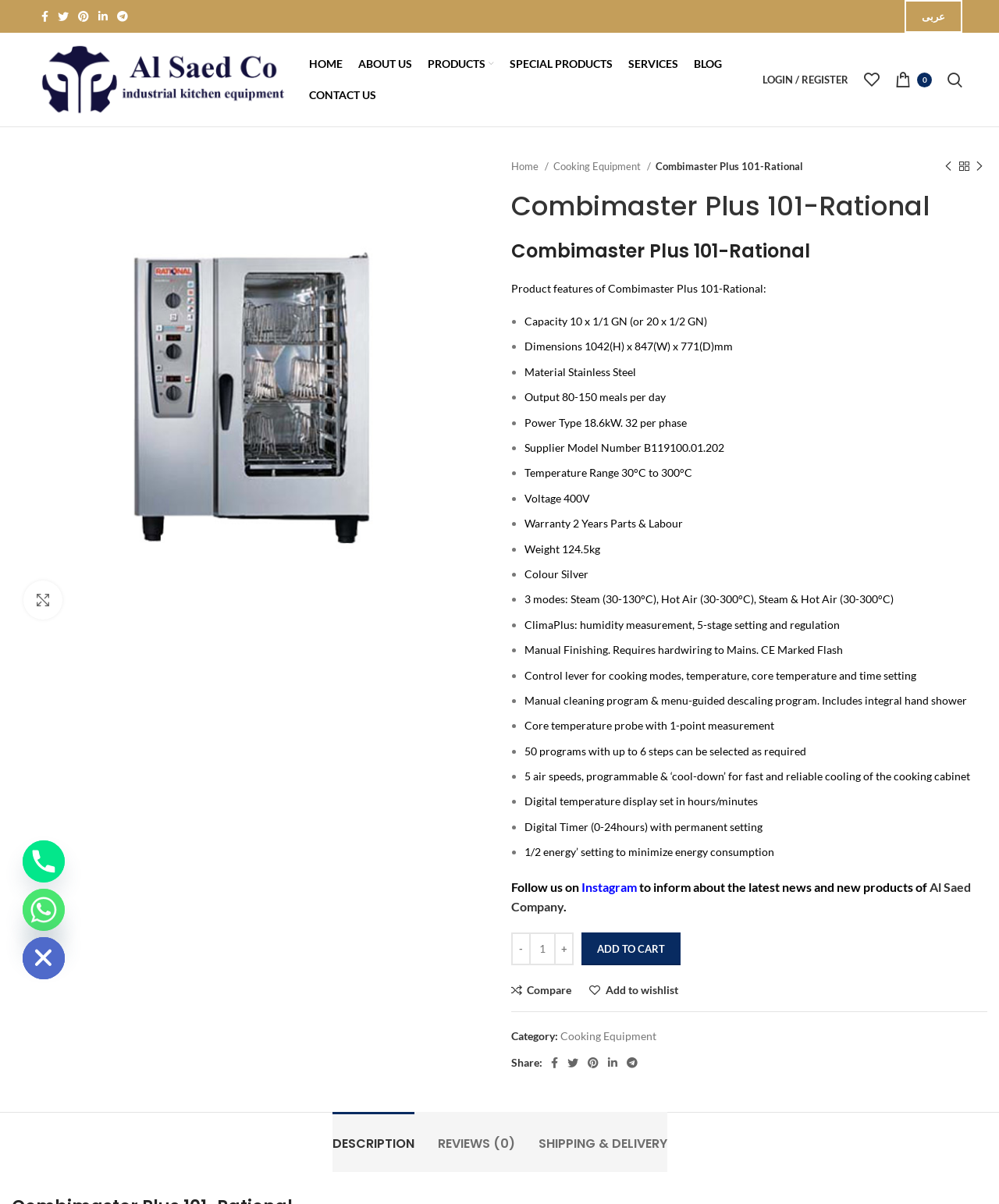Identify the bounding box coordinates of the element that should be clicked to fulfill this task: "Click on the Facebook social link". The coordinates should be provided as four float numbers between 0 and 1, i.e., [left, top, right, bottom].

[0.037, 0.005, 0.053, 0.022]